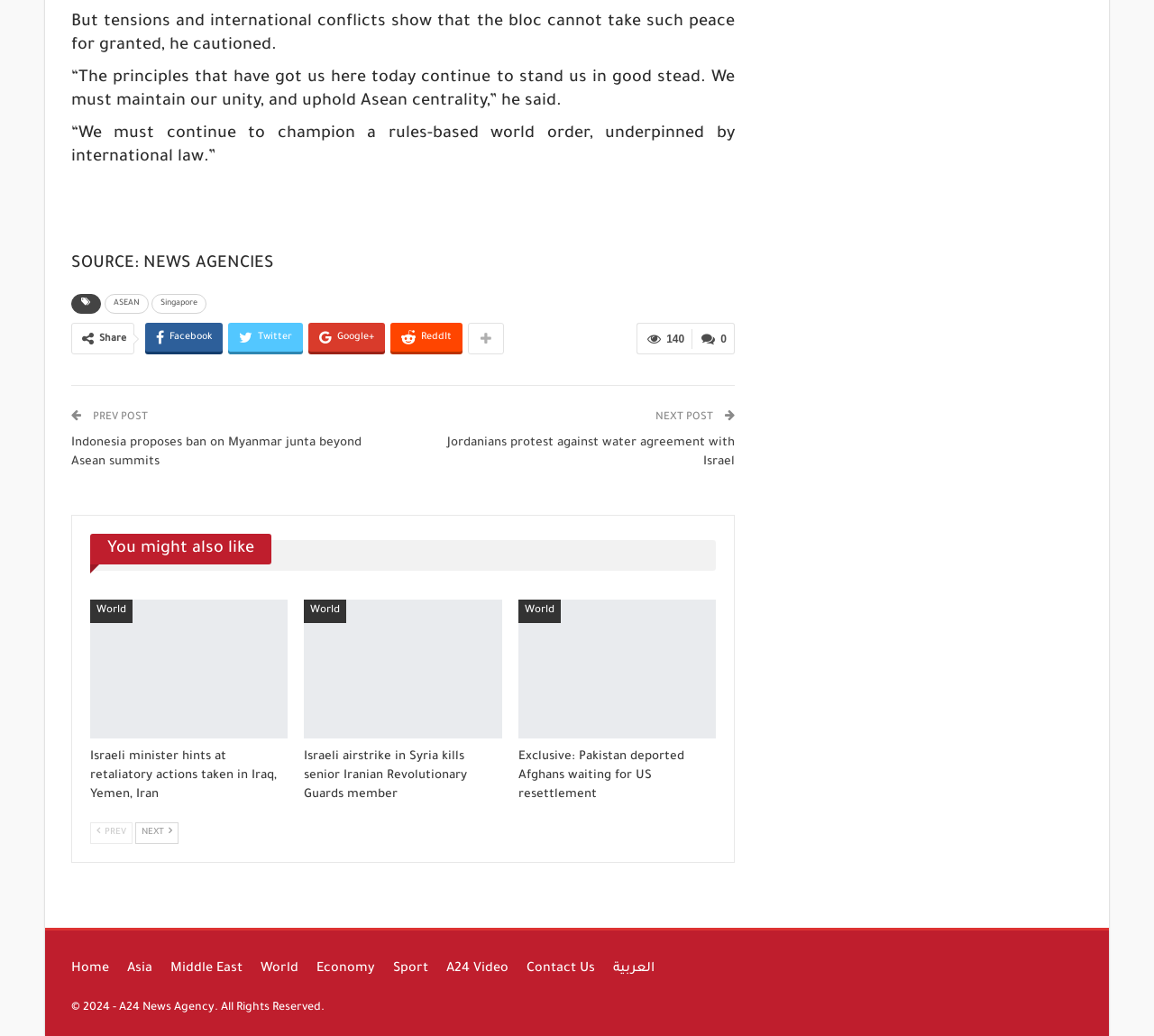What is the copyright year of the website?
Refer to the image and respond with a one-word or short-phrase answer.

2024